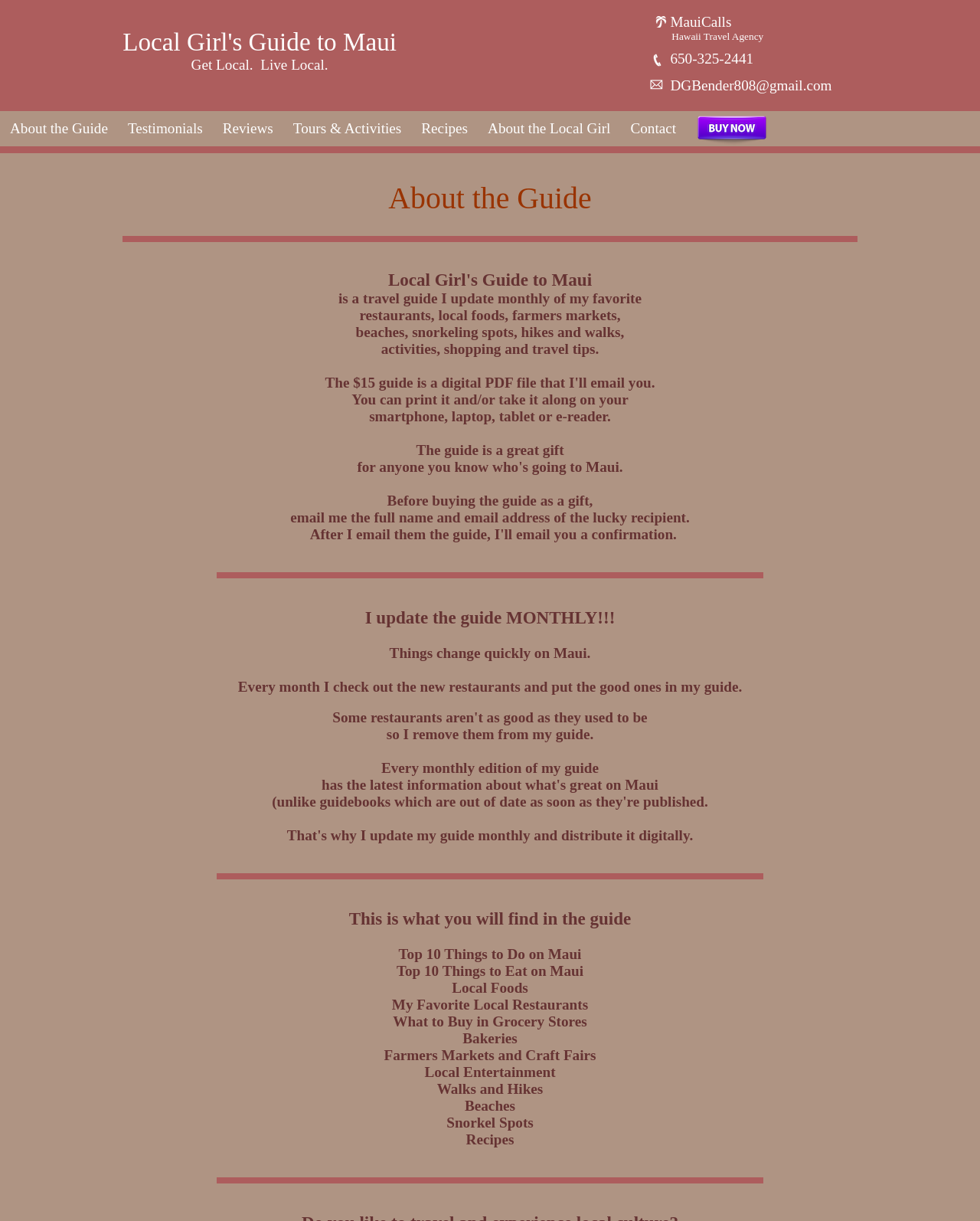Analyze the image and answer the question with as much detail as possible: 
What is the purpose of the guide?

The purpose of the guide is mentioned in the StaticText element, which states that the guide is a travel guide that provides information about restaurants, local foods, farmers markets, beaches, snorkeling spots, hikes and walks, activities, shopping, and travel tips.